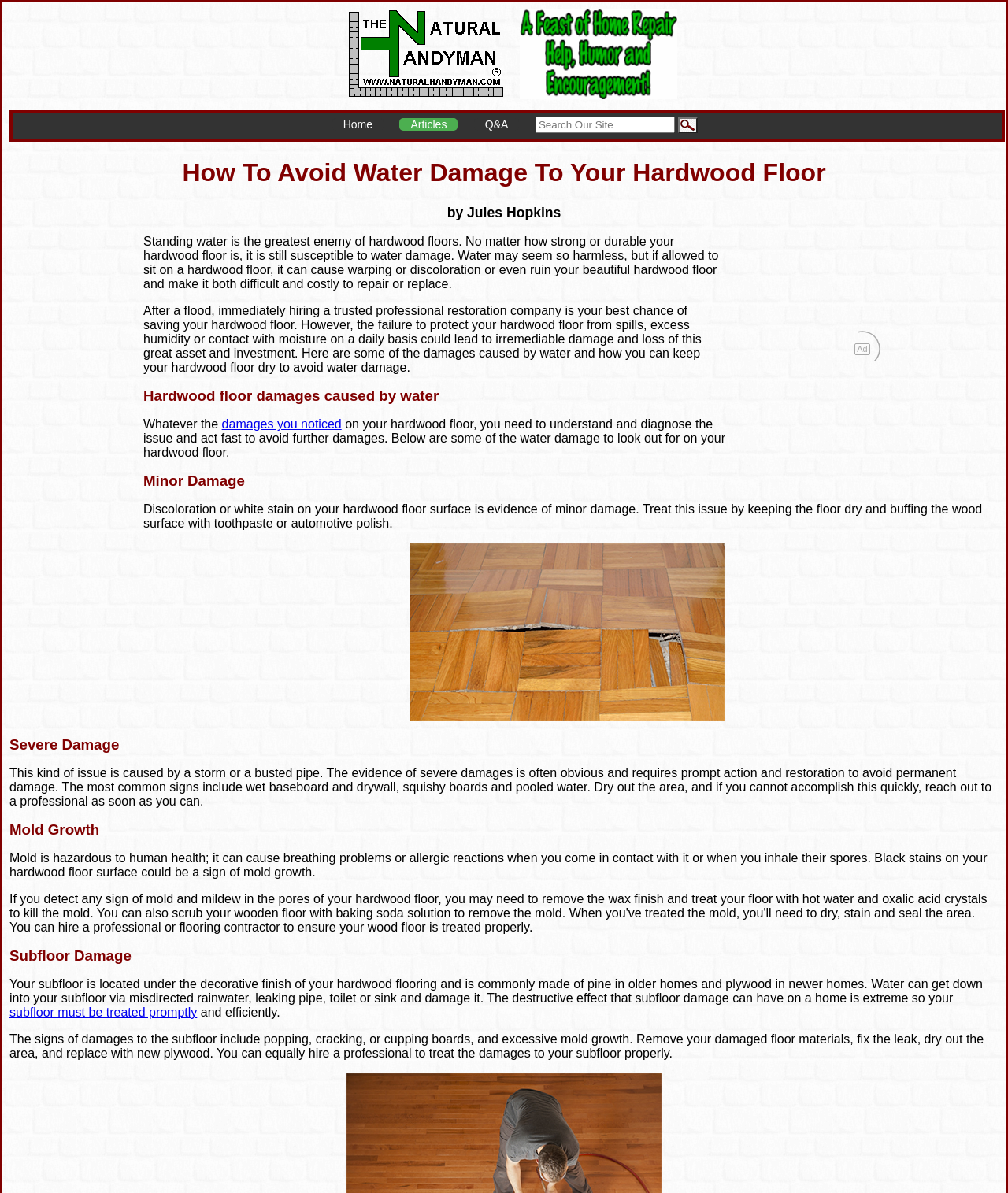By analyzing the image, answer the following question with a detailed response: What is a sign of mold growth on a hardwood floor?

According to the webpage, black stains on the hardwood floor surface could be a sign of mold growth, which is hazardous to human health and can cause breathing problems or allergic reactions.